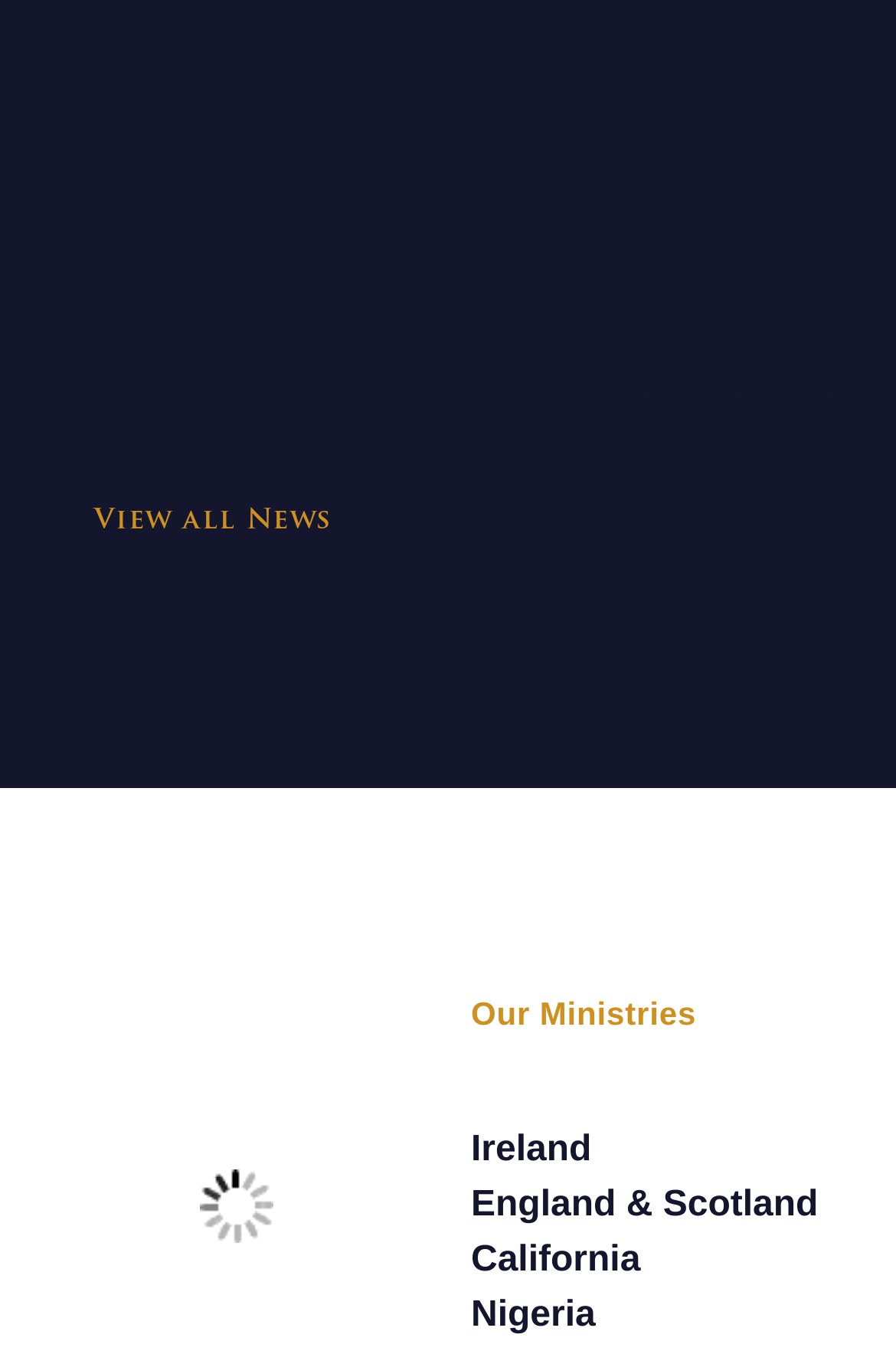Using the element description: "View all News", determine the bounding box coordinates for the specified UI element. The coordinates should be four float numbers between 0 and 1, [left, top, right, bottom].

[0.064, 0.354, 0.411, 0.412]